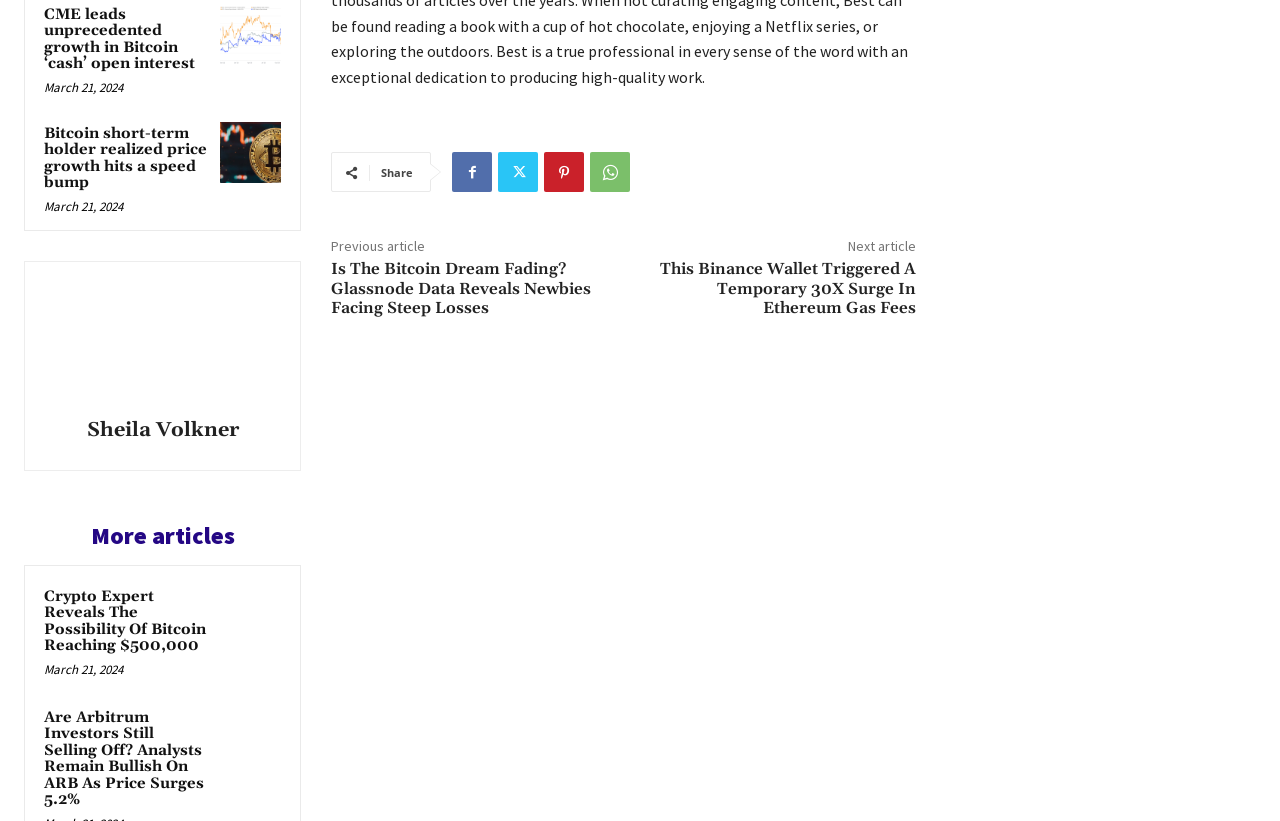Ascertain the bounding box coordinates for the UI element detailed here: "Pinterest". The coordinates should be provided as [left, top, right, bottom] with each value being a float between 0 and 1.

[0.425, 0.186, 0.457, 0.234]